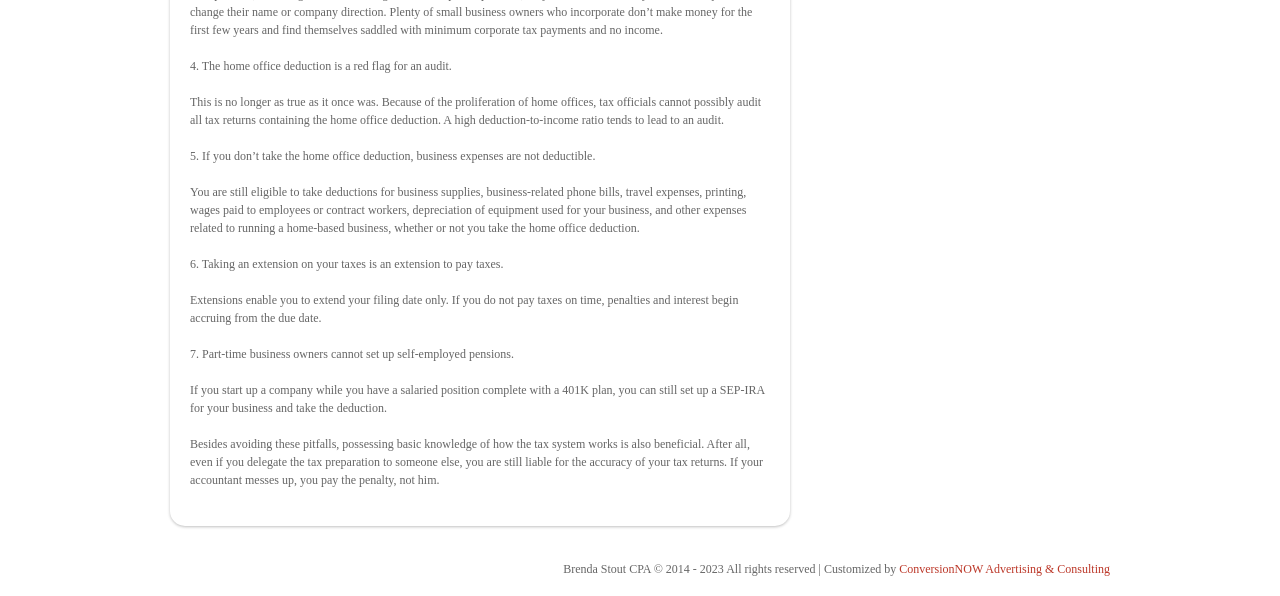Identify the bounding box for the element characterized by the following description: "ConversionNOW Advertising & Consulting".

[0.703, 0.942, 0.867, 0.966]